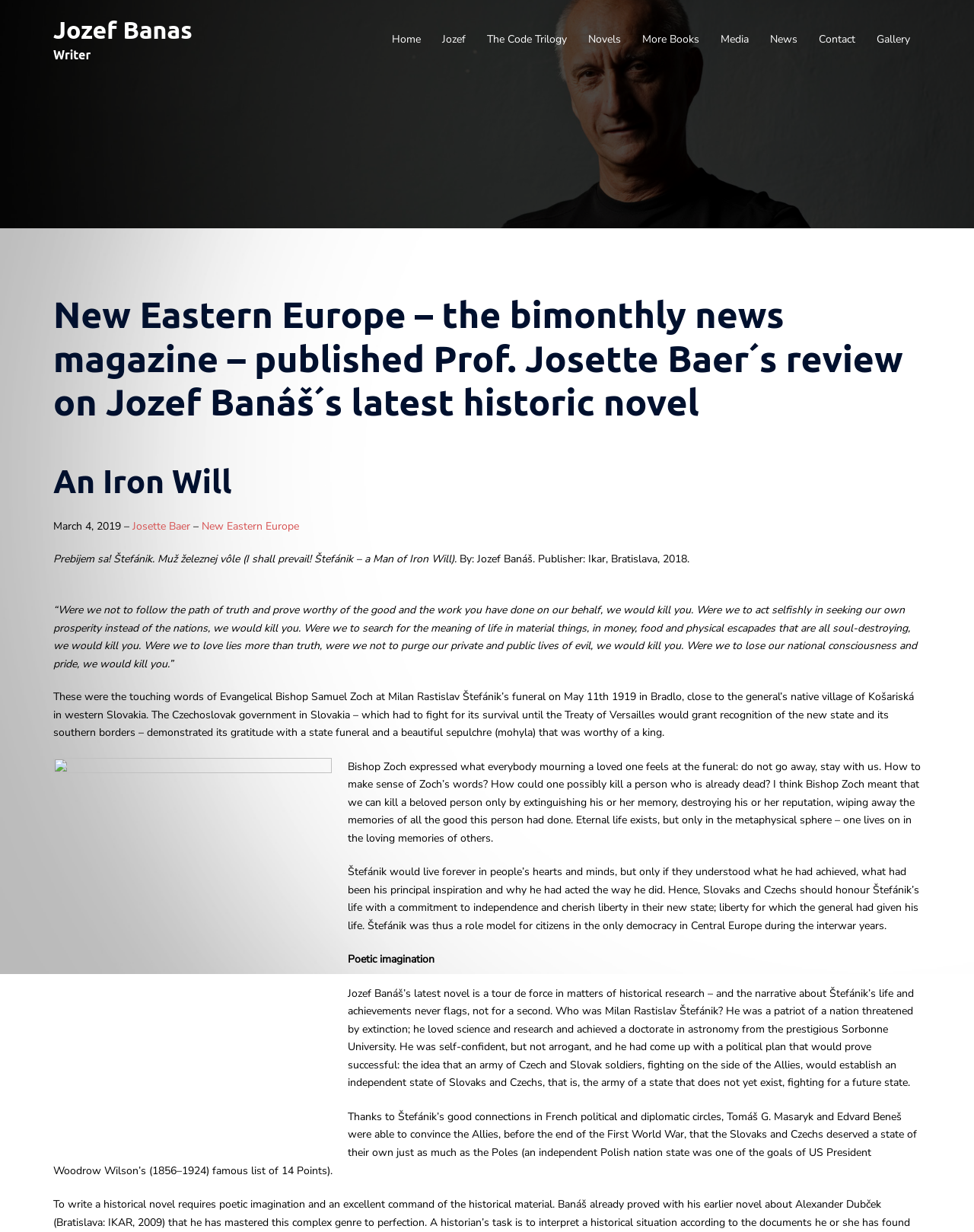Determine the bounding box for the UI element that matches this description: "The Code Trilogy".

[0.5, 0.024, 0.582, 0.039]